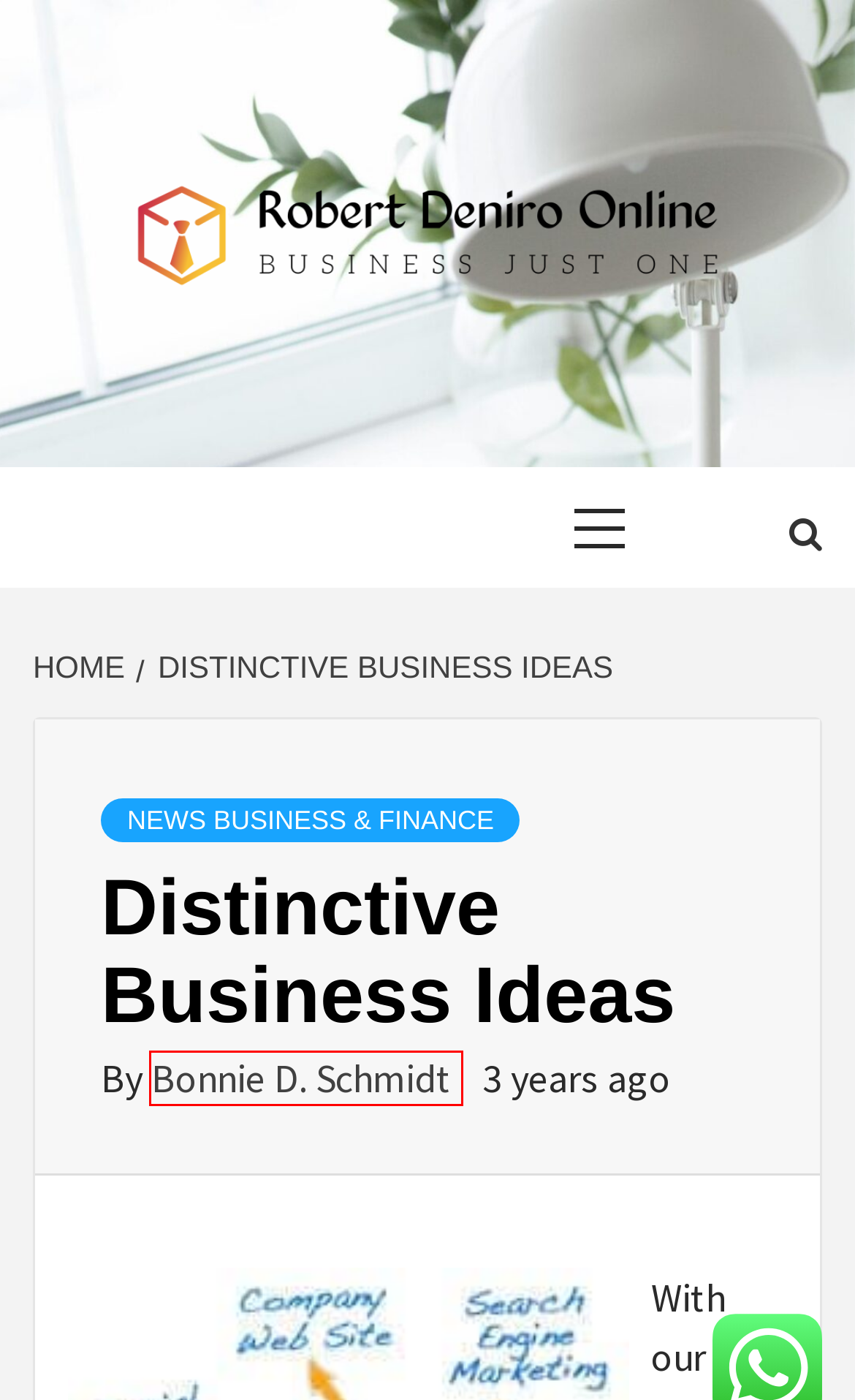Given a webpage screenshot featuring a red rectangle around a UI element, please determine the best description for the new webpage that appears after the element within the bounding box is clicked. The options are:
A. News Business & Finance – Robert Deniro Online
B. system – Robert Deniro Online
C. Bonnie D. Schmidt – Robert Deniro Online
D. distinctive – Robert Deniro Online
E. evaluation – Robert Deniro Online
F. digital – Robert Deniro Online
G. insider – Robert Deniro Online
H. Robert Deniro Online – Business just one

C